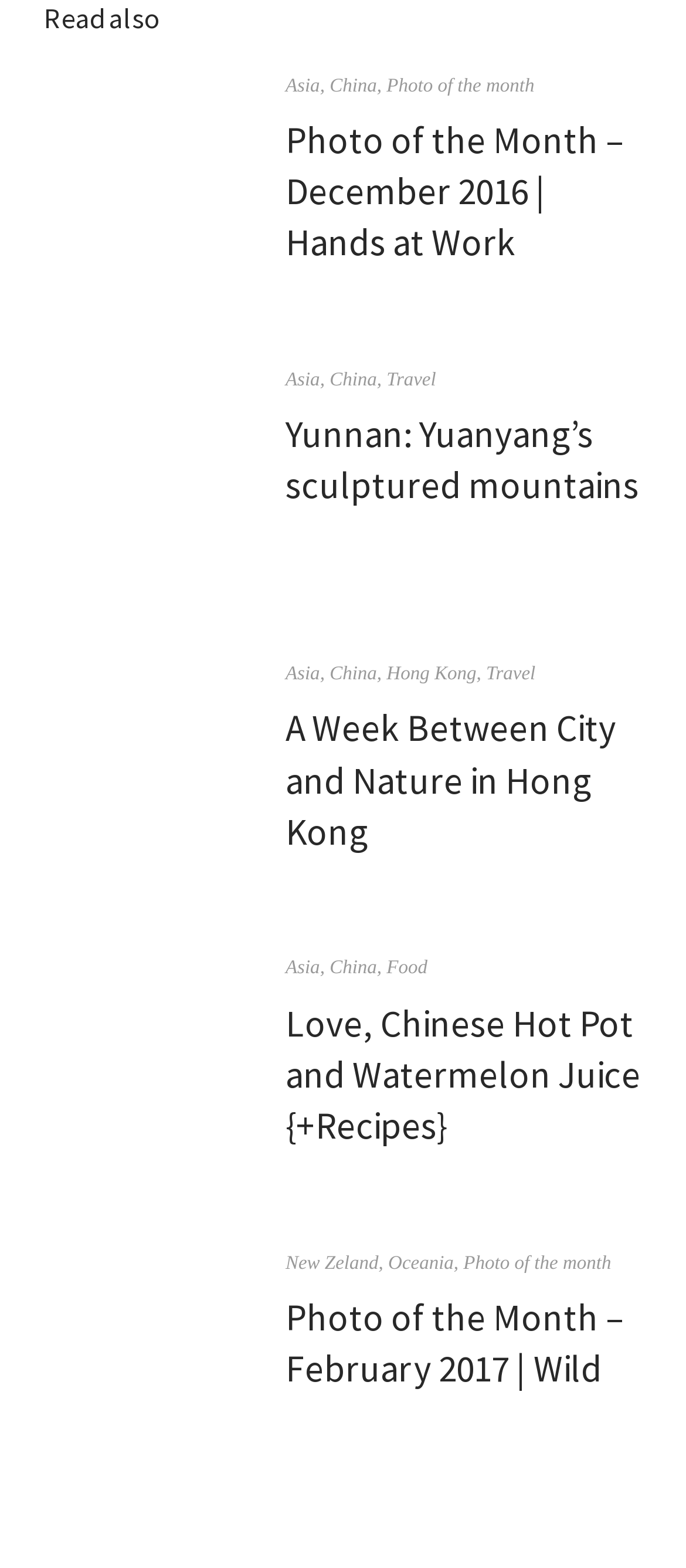What is the topic of the article with the image 'Fondue chinoise - Chinese hot pot'?
Examine the image closely and answer the question with as much detail as possible.

I determined the answer by looking at the article with the image 'Fondue chinoise - Chinese hot pot', which has a link to 'Food' below the image. This suggests that the topic of the article is related to food.